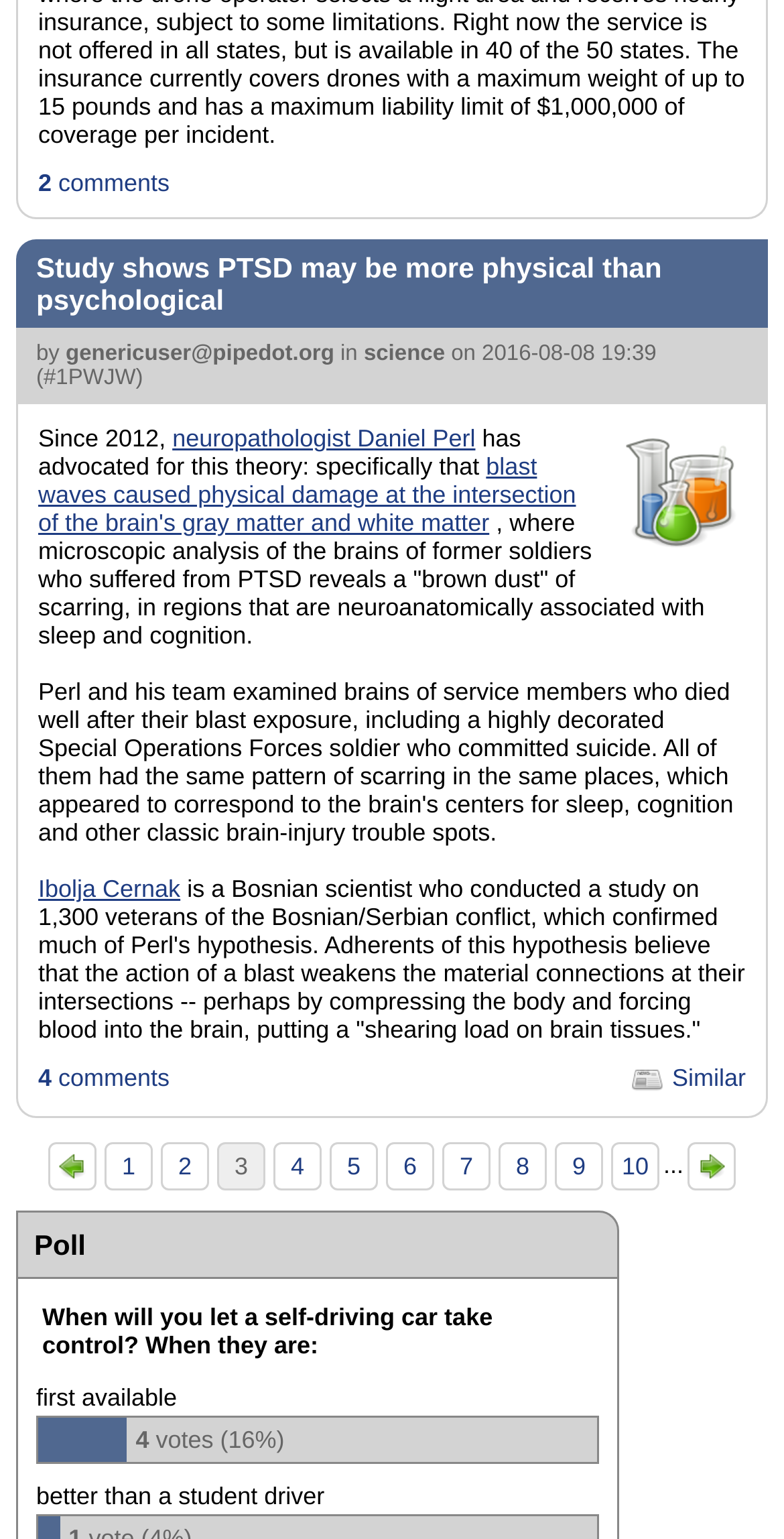Please identify the bounding box coordinates of the area I need to click to accomplish the following instruction: "view comments".

[0.049, 0.11, 0.216, 0.128]